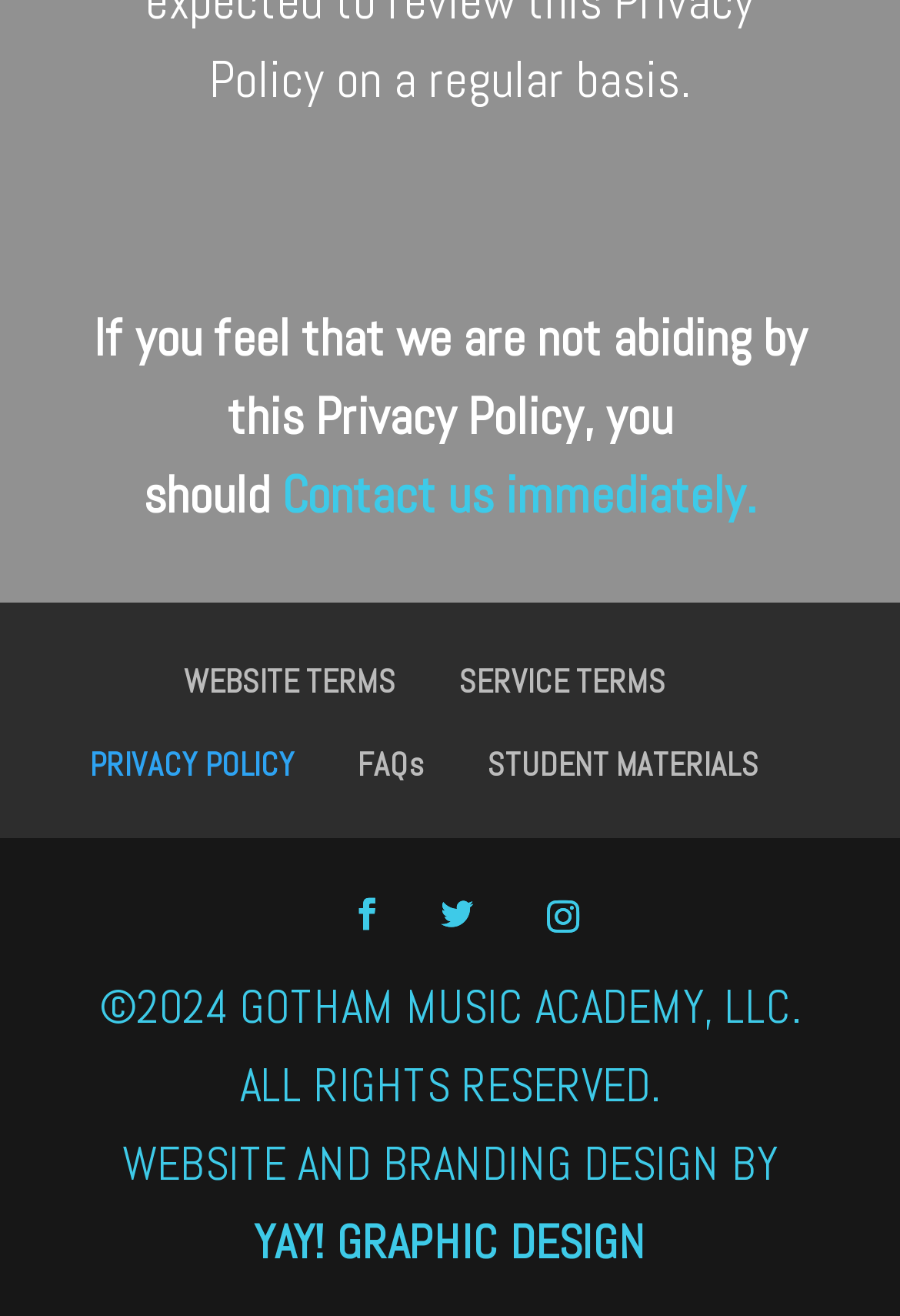Who designed the website and branding?
Please provide a comprehensive and detailed answer to the question.

The webpage contains the text 'WEBSITE AND BRANDING DESIGN BY YAY! GRAPHIC DESIGN' which credits YAY! GRAPHIC DESIGN for the website and branding design.